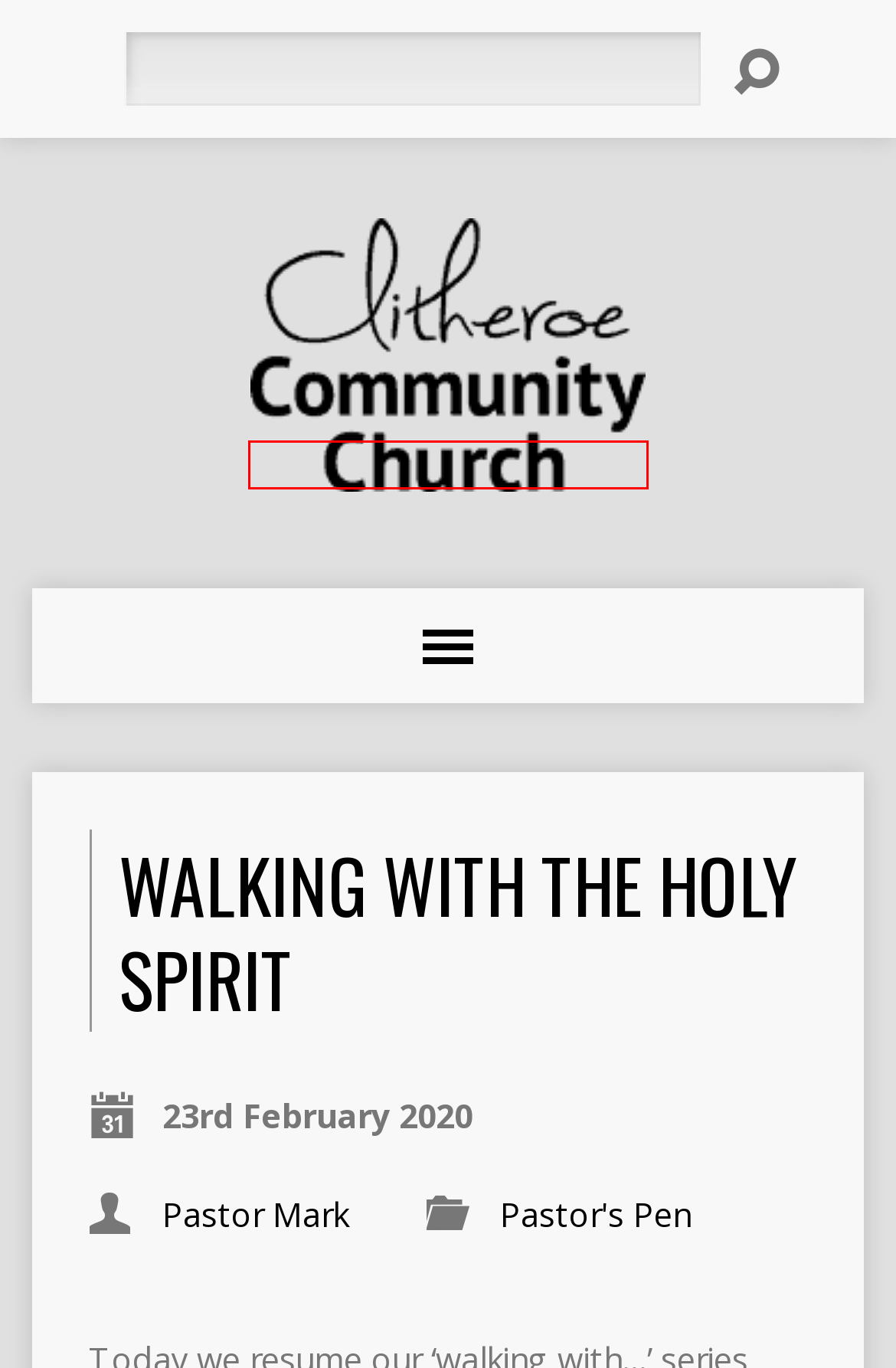Inspect the screenshot of a webpage with a red rectangle bounding box. Identify the webpage description that best corresponds to the new webpage after clicking the element inside the bounding box. Here are the candidates:
A. Pastor Mark, Author at Clitheroe Community Church
B. Clitheroe Community Church
C. Privacy Policy
D. Quickening the pace - Clitheroe Community Church
E. Hope - Clitheroe Community Church
F. July update - Clitheroe Community Church
G. Share your story - Clitheroe Community Church
H. Christmas in 2020 - Clitheroe Community Church

B